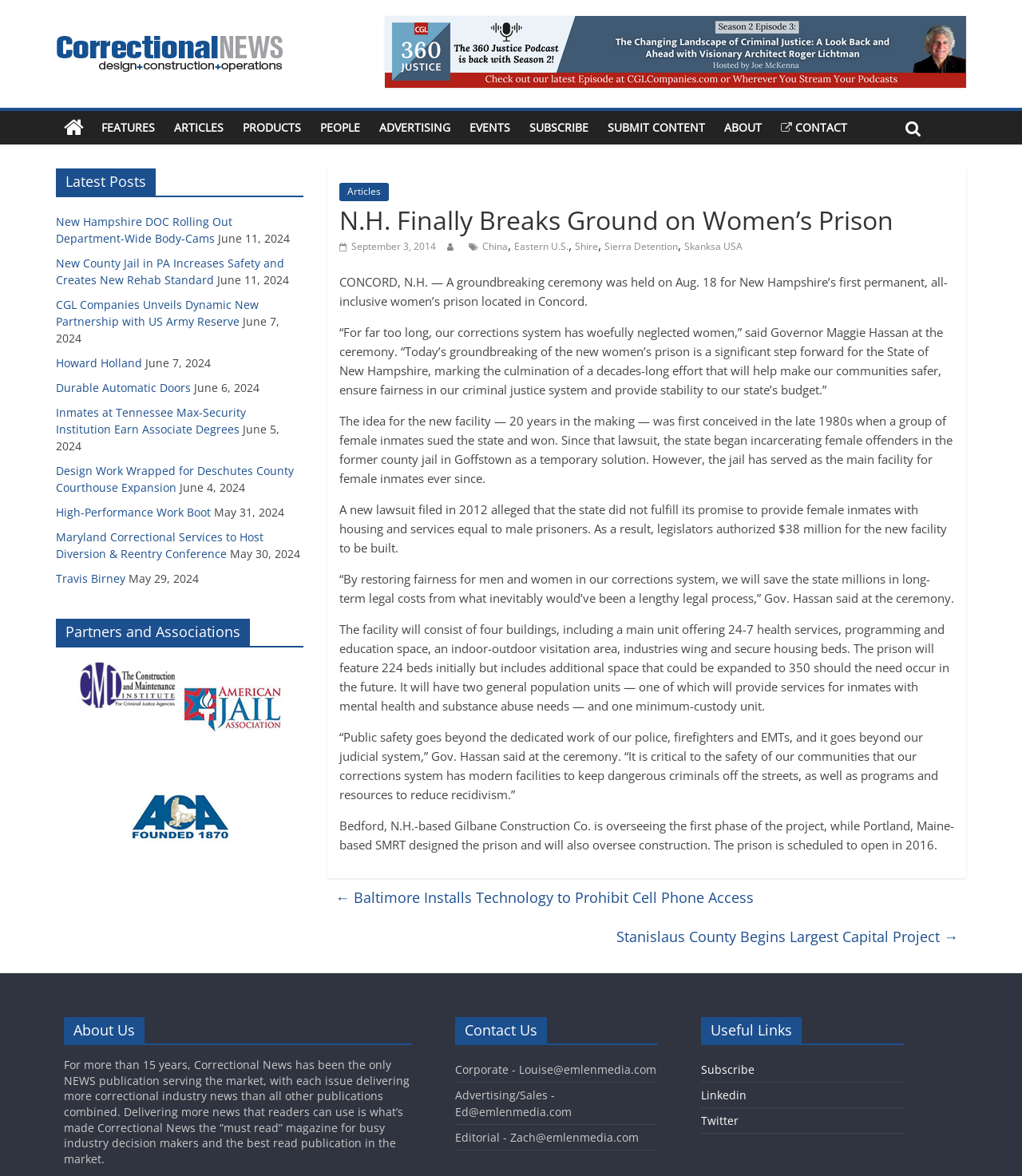How many beds will the prison have initially?
Based on the screenshot, give a detailed explanation to answer the question.

According to the article, the prison will feature 224 beds initially, but includes additional space that could be expanded to 350 should the need occur in the future.